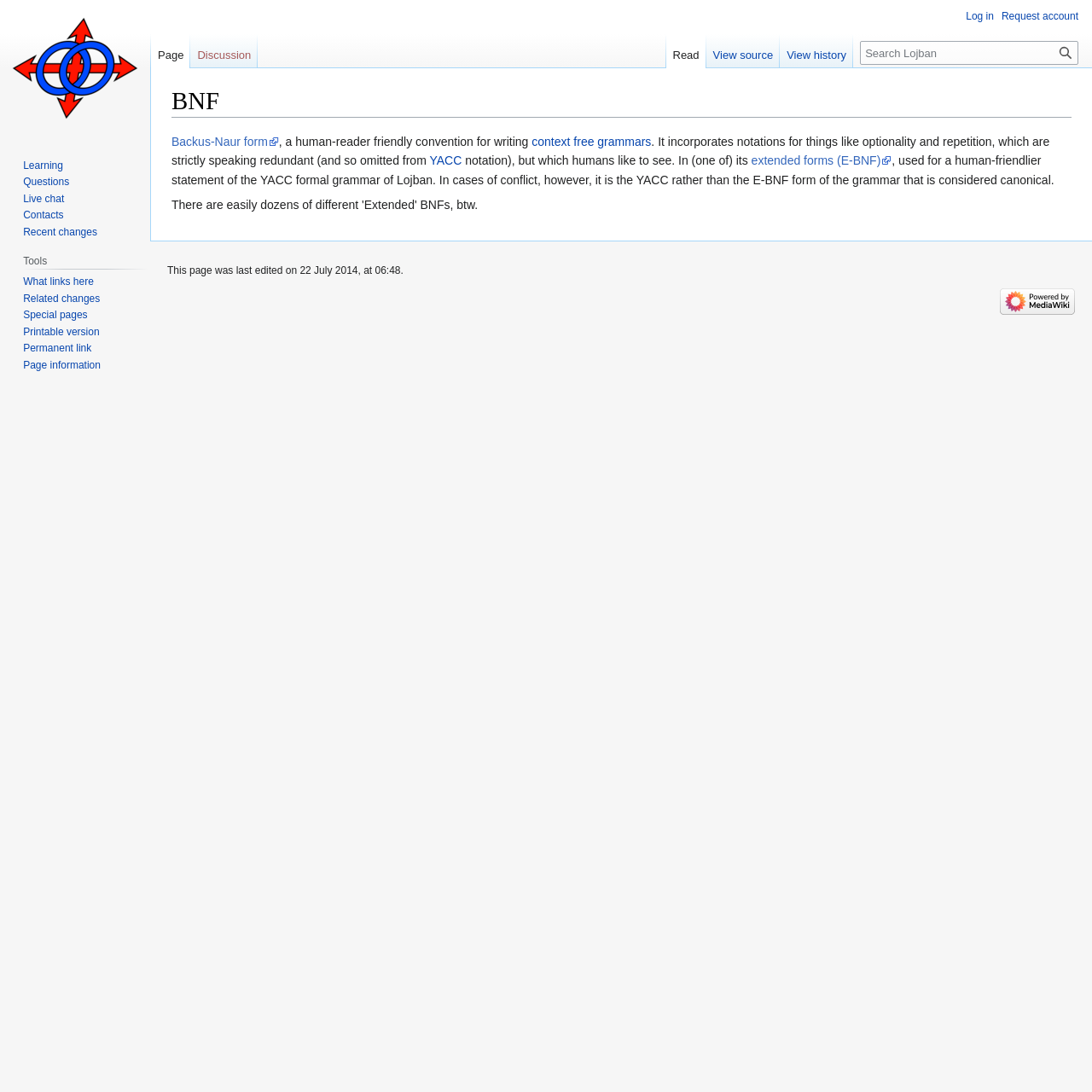Given the description Learning, predict the bounding box coordinates of the UI element. Ensure the coordinates are in the format (top-left x, top-left y, bottom-right x, bottom-right y) and all values are between 0 and 1.

[0.021, 0.146, 0.058, 0.157]